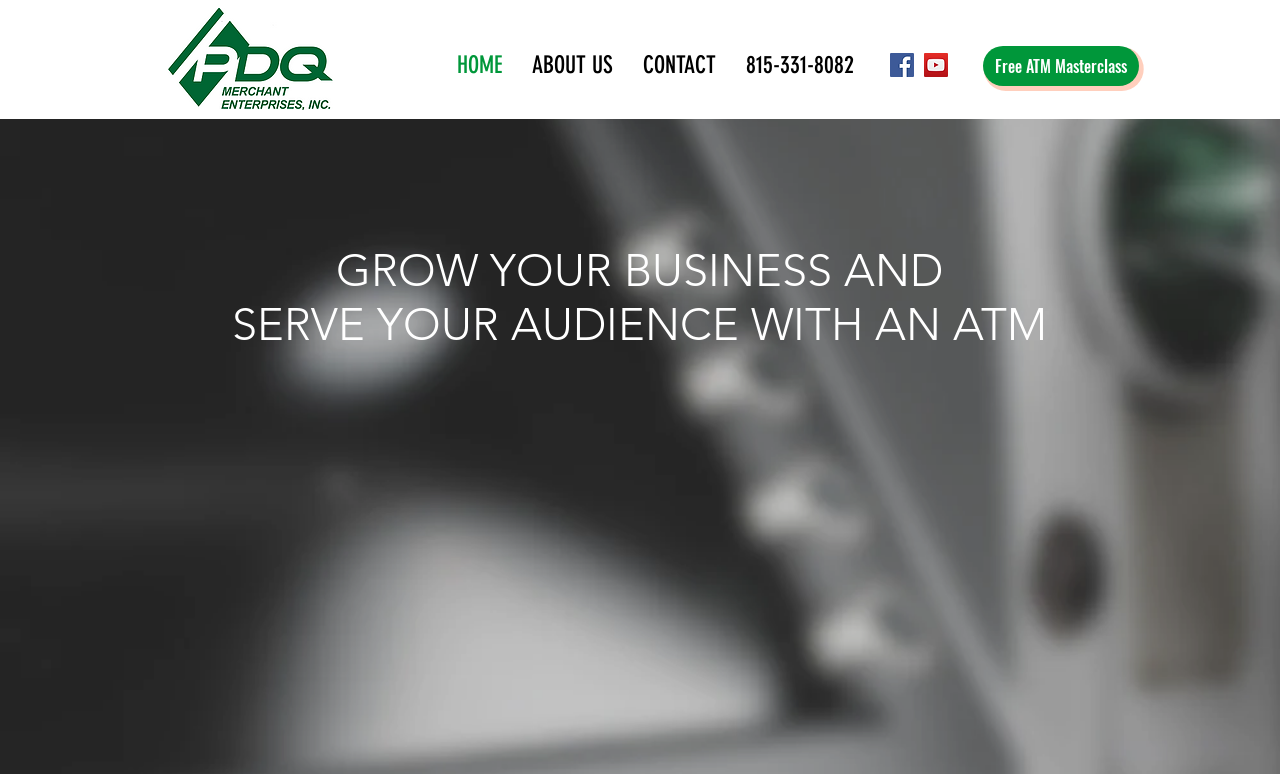Offer an extensive depiction of the webpage and its key elements.

The webpage is about PDQ Merchant Enterprises, a company that has been in the ATM industry since 1998, offering processing, sales, and service. 

At the top left of the page, there is the company's logo. To the right of the logo, there is a navigation menu with four links: "HOME", "ABOUT US", "CONTACT", and a phone number "815-331-8082". 

Below the navigation menu, there is a prominent link "Free ATM Masterclass" at the top right corner of the page. 

Underneath the navigation menu, there is a social bar with two links: "Facebook" and "YouTube", each accompanied by its respective icon. 

The main content of the page is divided into two sections. The first section has a heading that reads "GROW YOUR BUSINESS AND" and is located at the top center of the page. The second section is below the first one and has a heading that reads "SERVE YOUR AUDIENCE WITH AN ATM".